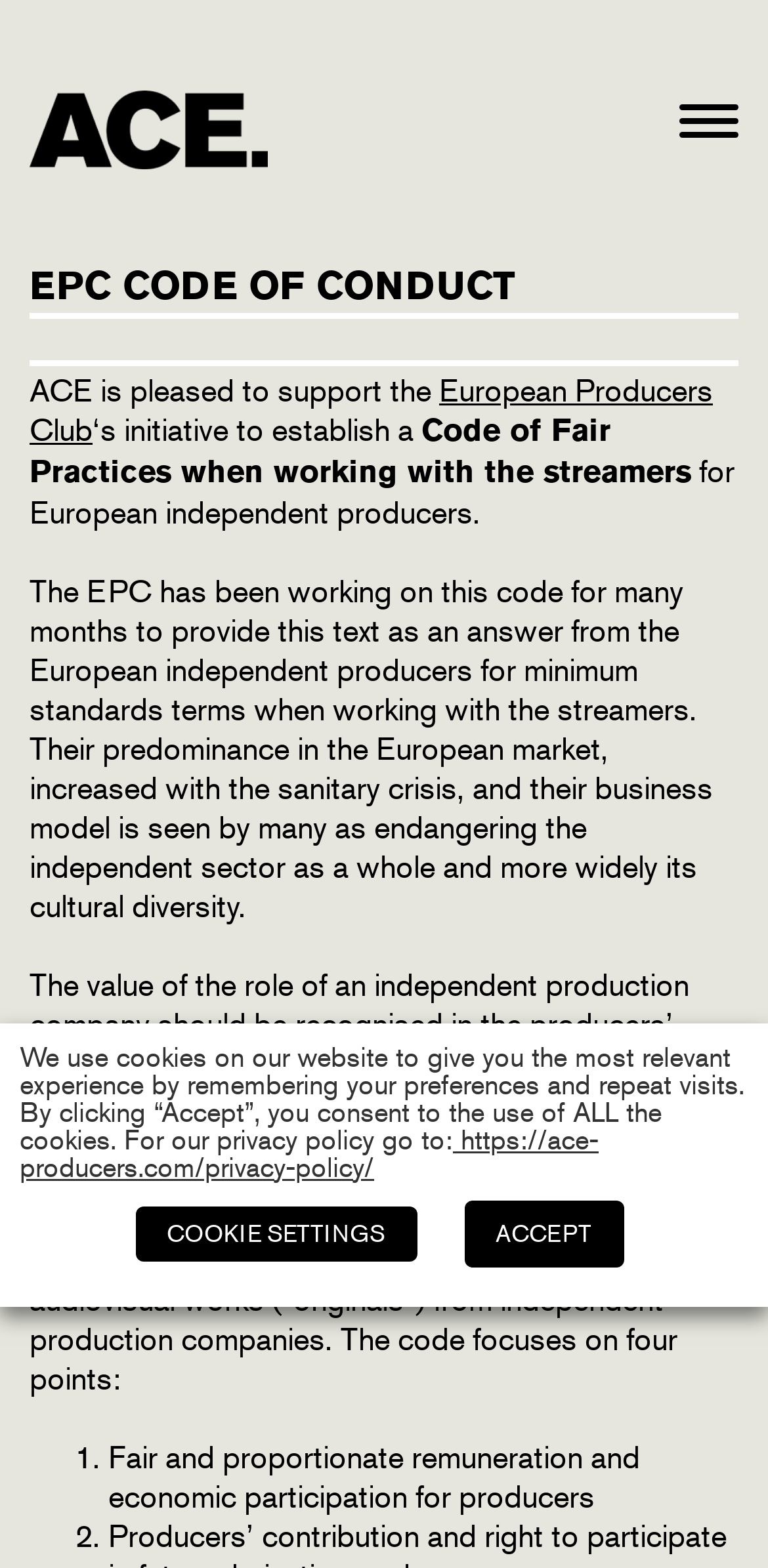Determine the title of the webpage and give its text content.

EPC CODE OF CONDUCT